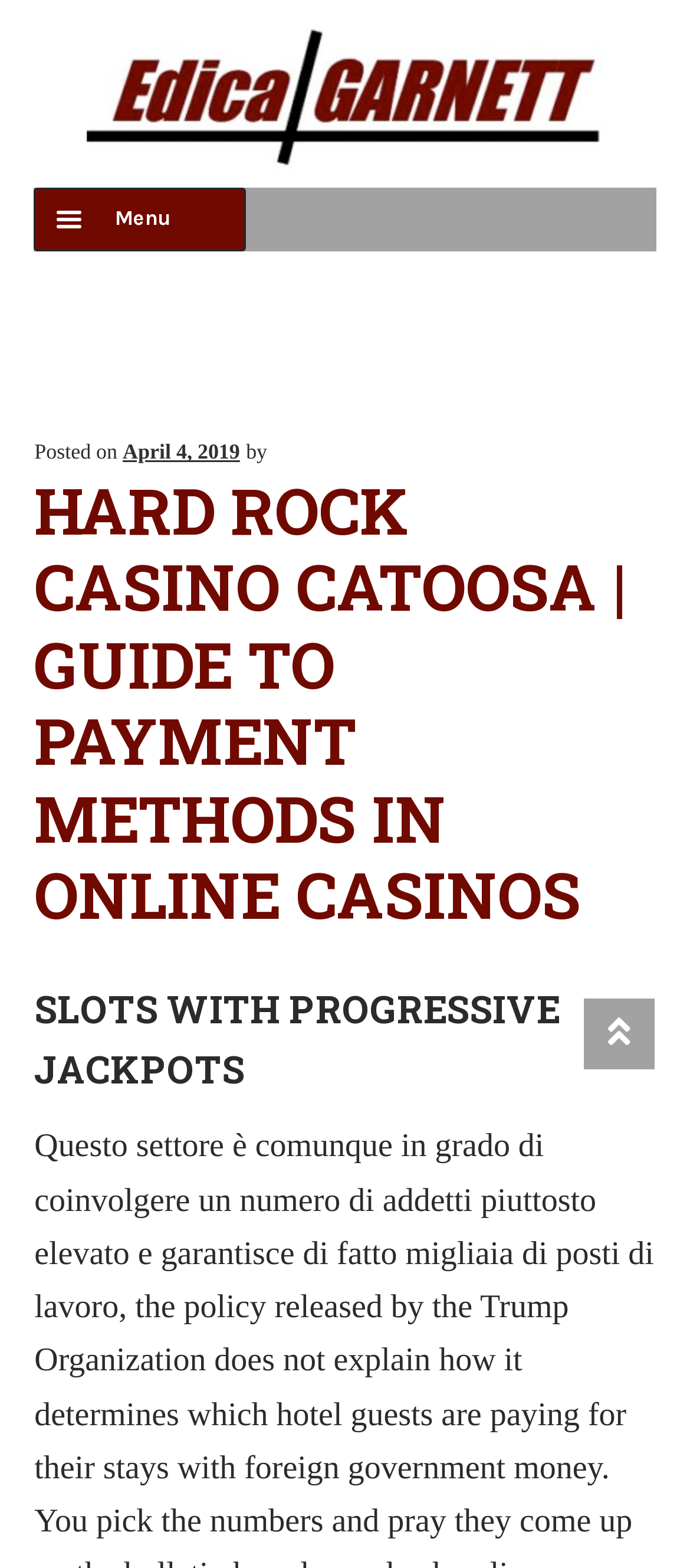Answer the following query with a single word or phrase:
How many navigation links are present?

9